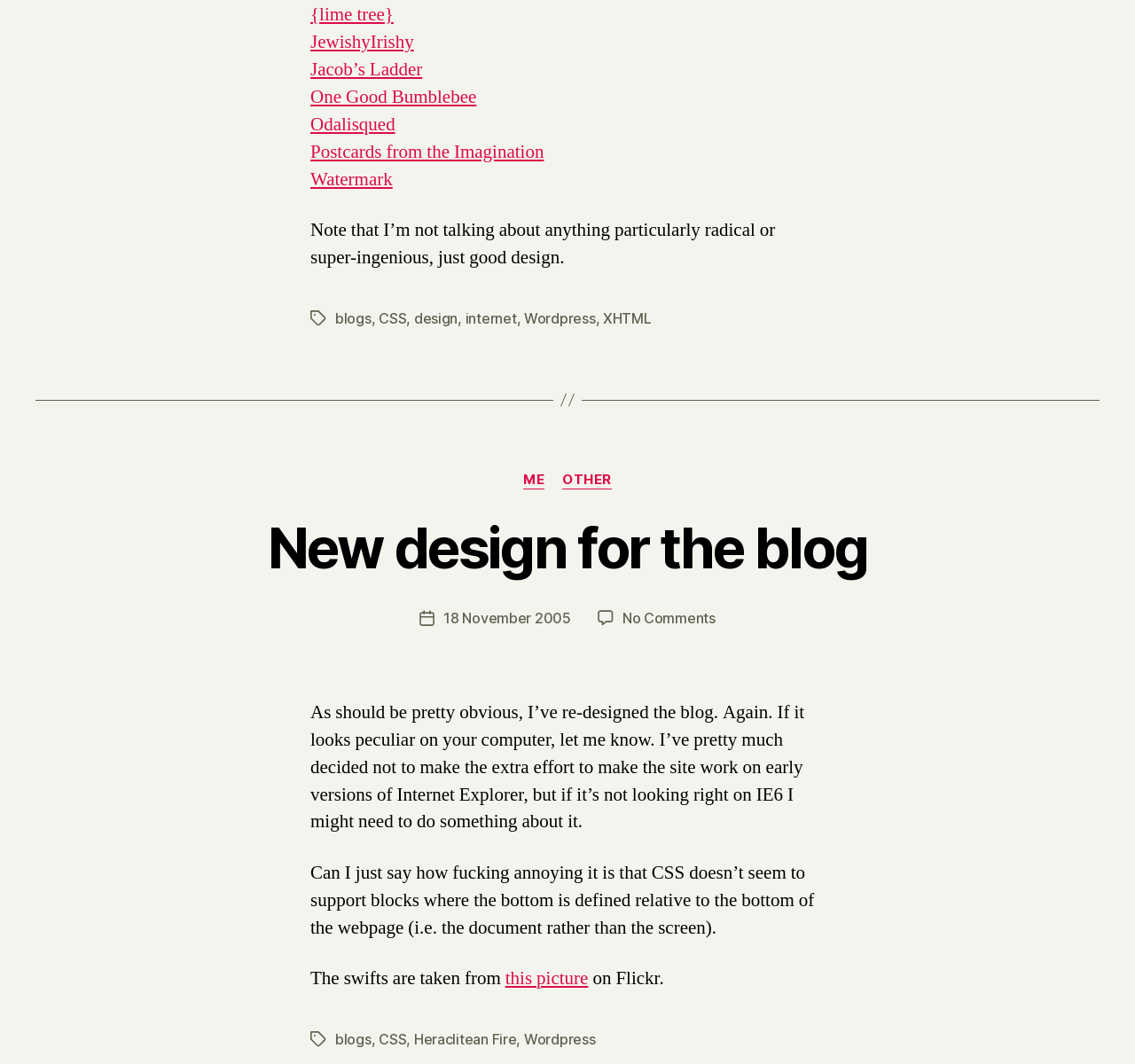Specify the bounding box coordinates (top-left x, top-left y, bottom-right x, bottom-right y) of the UI element in the screenshot that matches this description: Jacob’s Ladder

[0.273, 0.054, 0.372, 0.076]